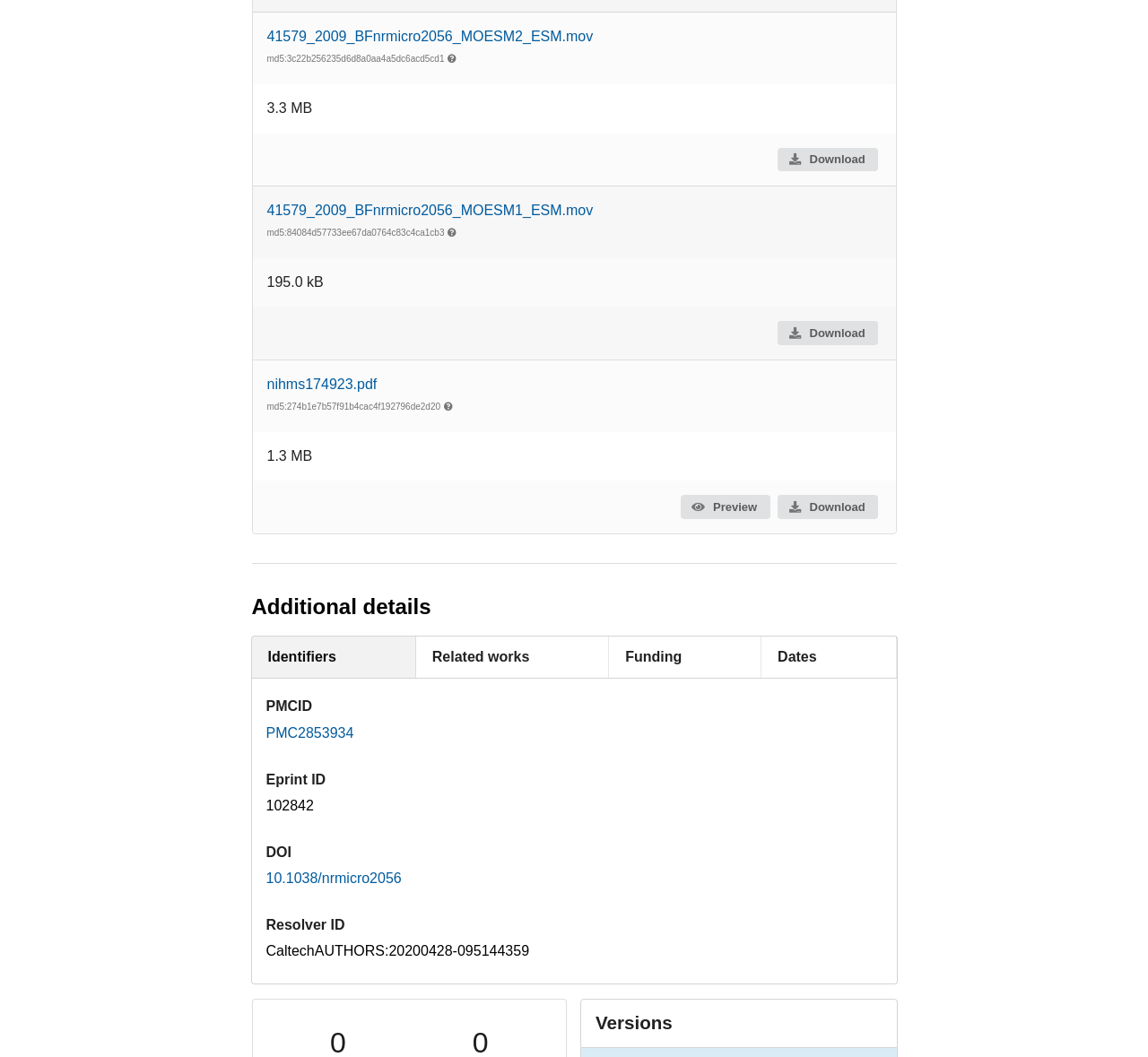What is the file type of the first downloadable file?
Identify the answer in the screenshot and reply with a single word or phrase.

mov